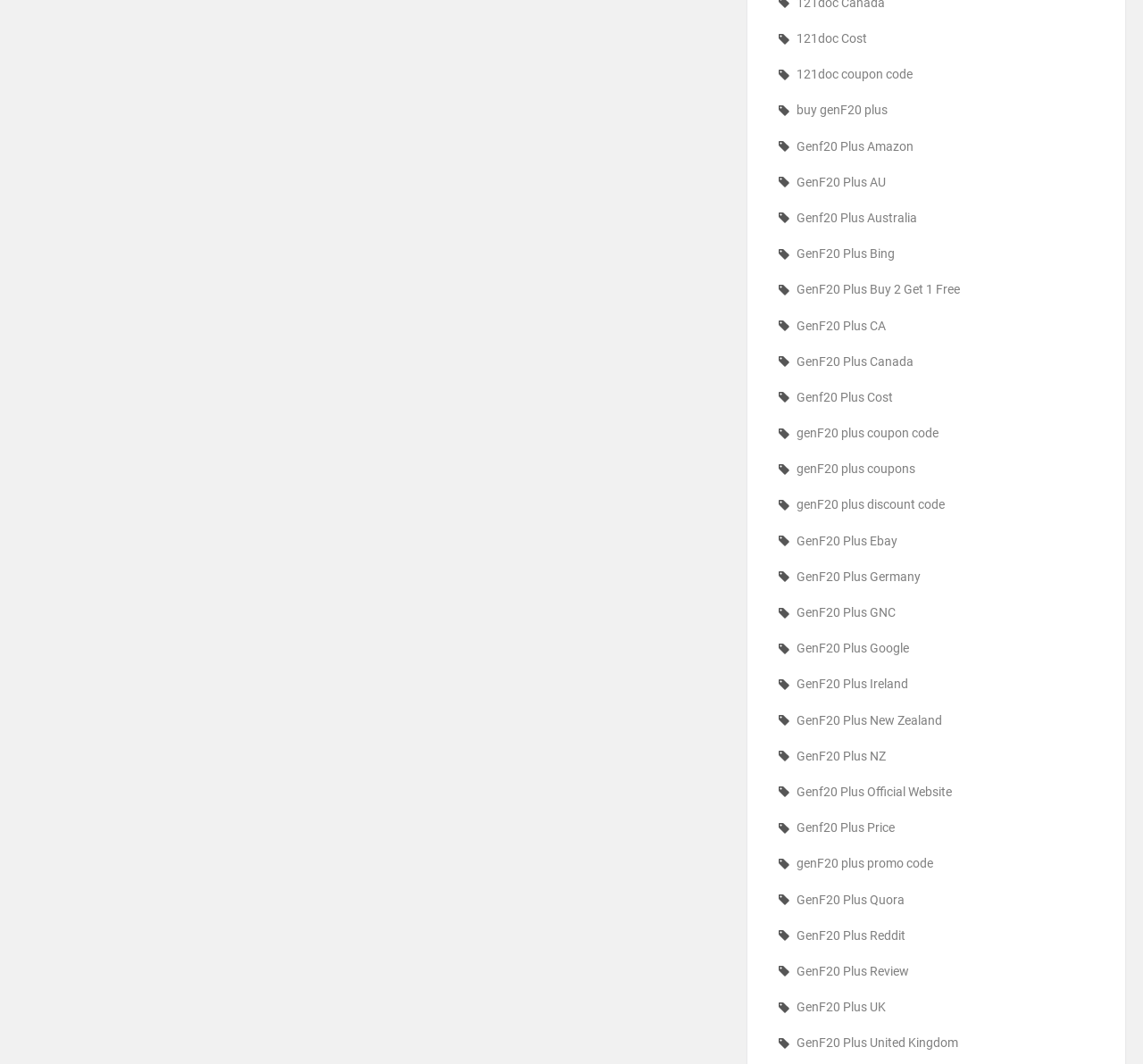Locate the bounding box of the user interface element based on this description: "genF20 plus promo code".

[0.681, 0.801, 0.957, 0.823]